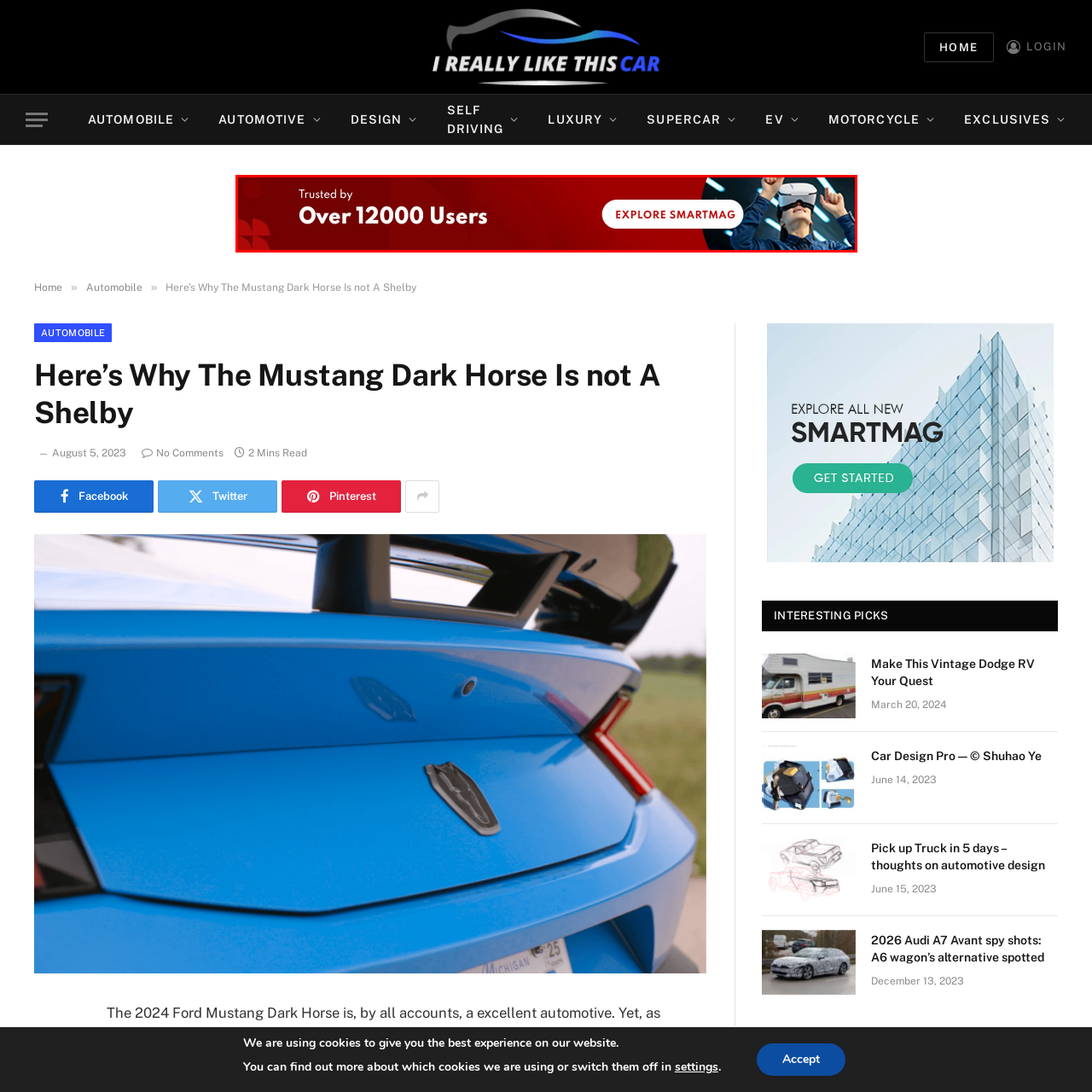How many users trust SmartMag?
Focus on the area marked by the red bounding box and respond to the question with as much detail as possible.

The caption states that SmartMag is trusted by over 12,000 users, which indicates the number of users who have faith in the digital platform.